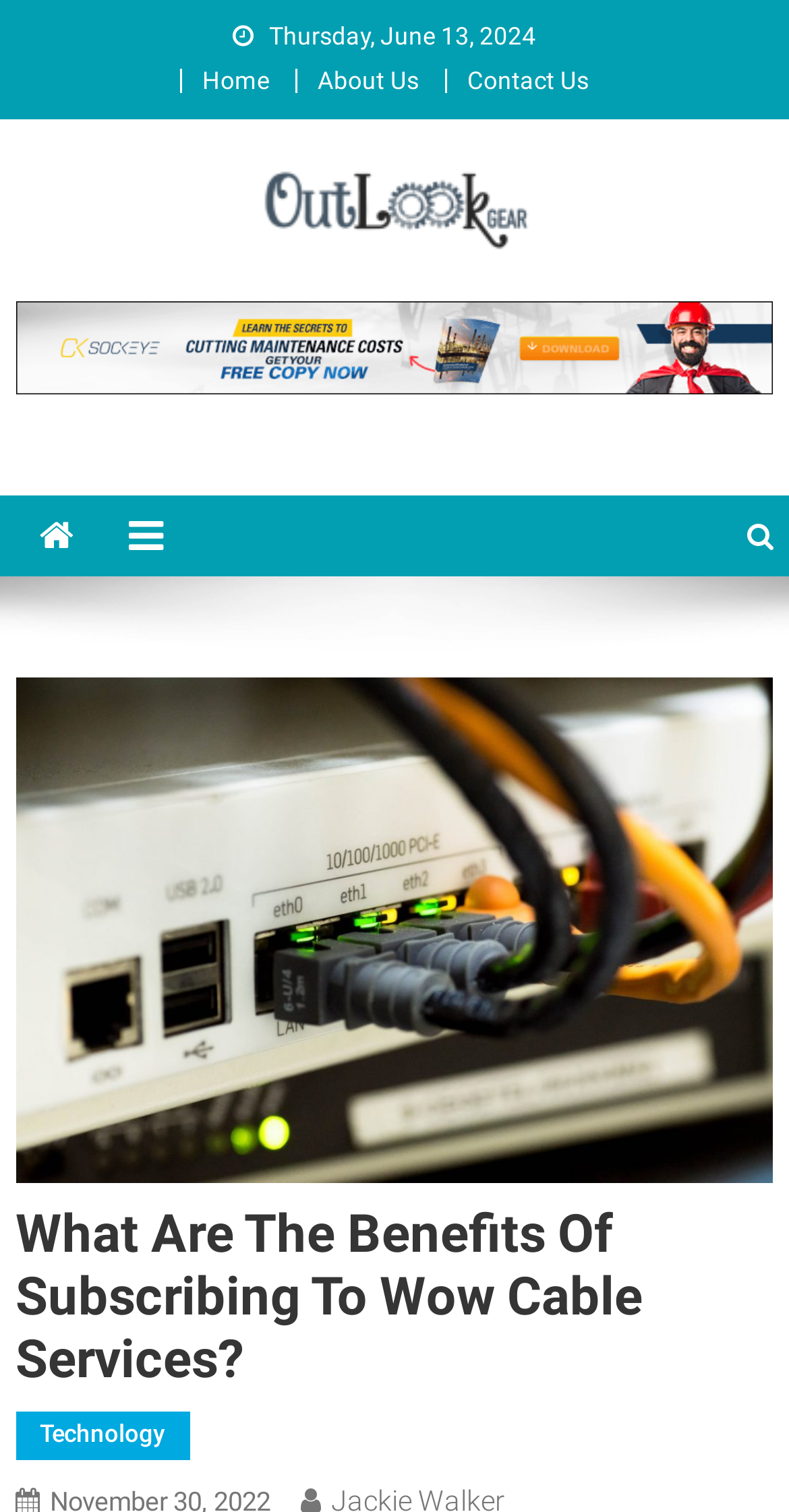What is the main heading of this webpage? Please extract and provide it.

What Are The Benefits Of Subscribing To Wow Cable Services?